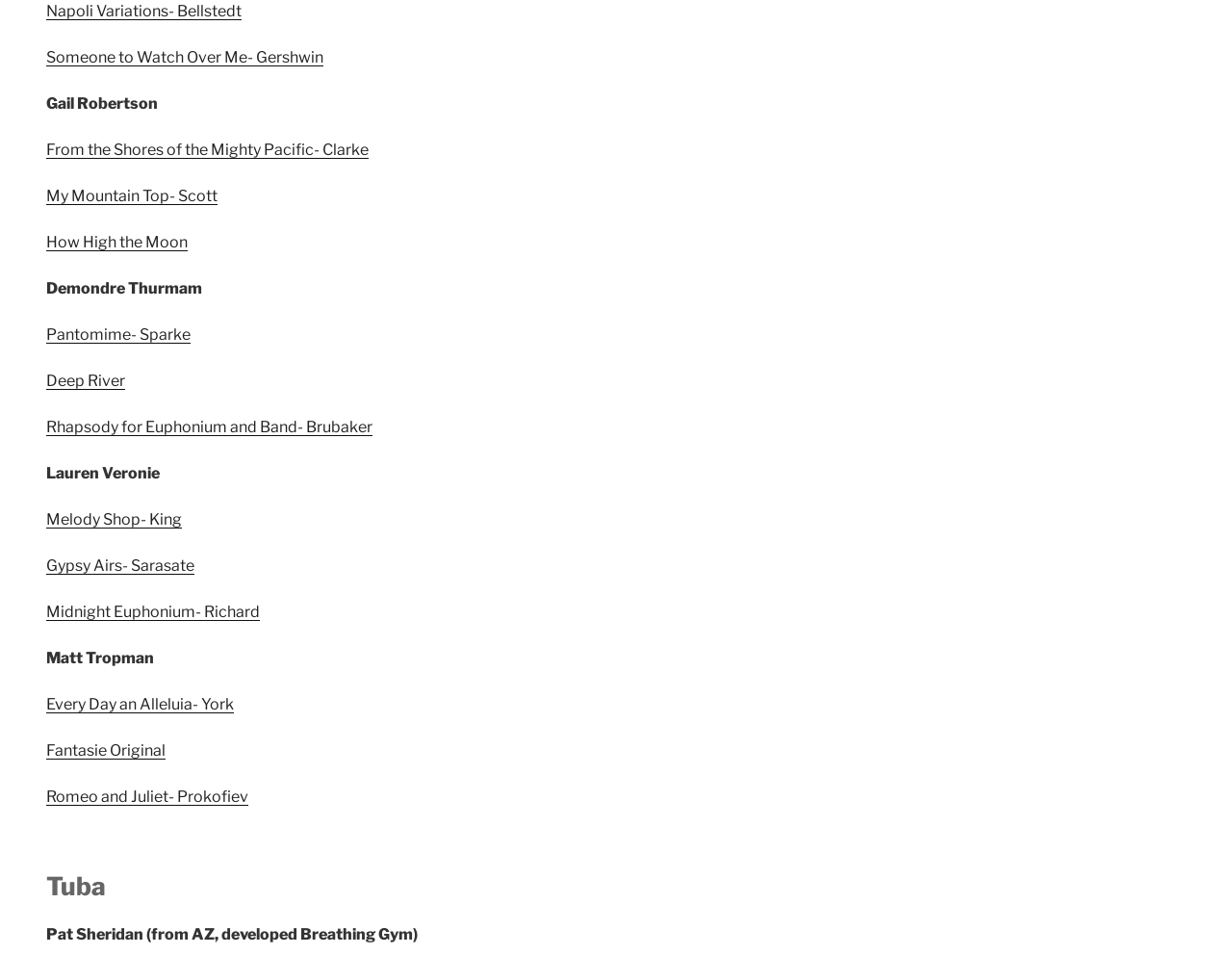Please answer the following question using a single word or phrase: How many links are on the webpage?

17